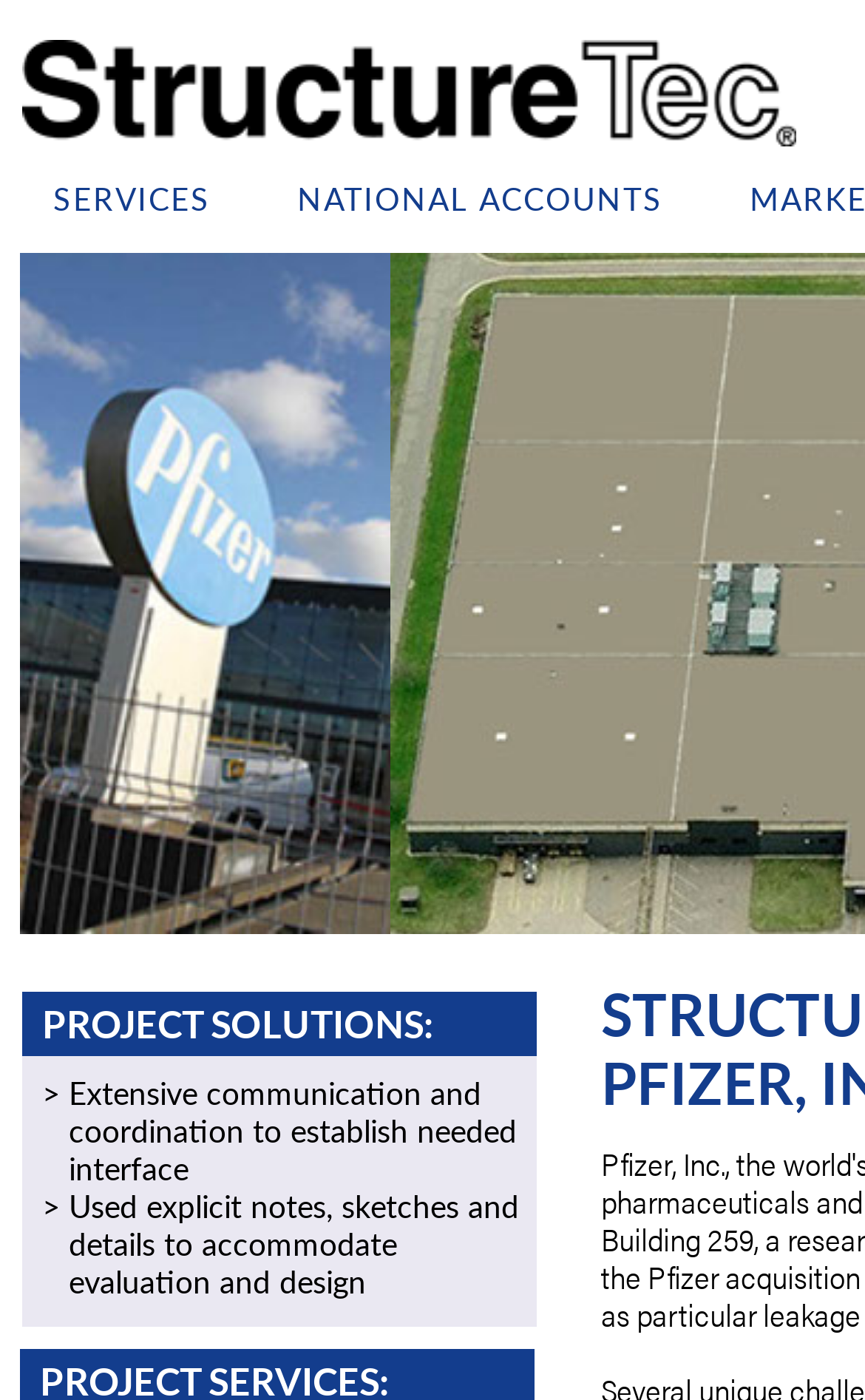Please respond to the question using a single word or phrase:
How many main sections are there in the services menu?

Two